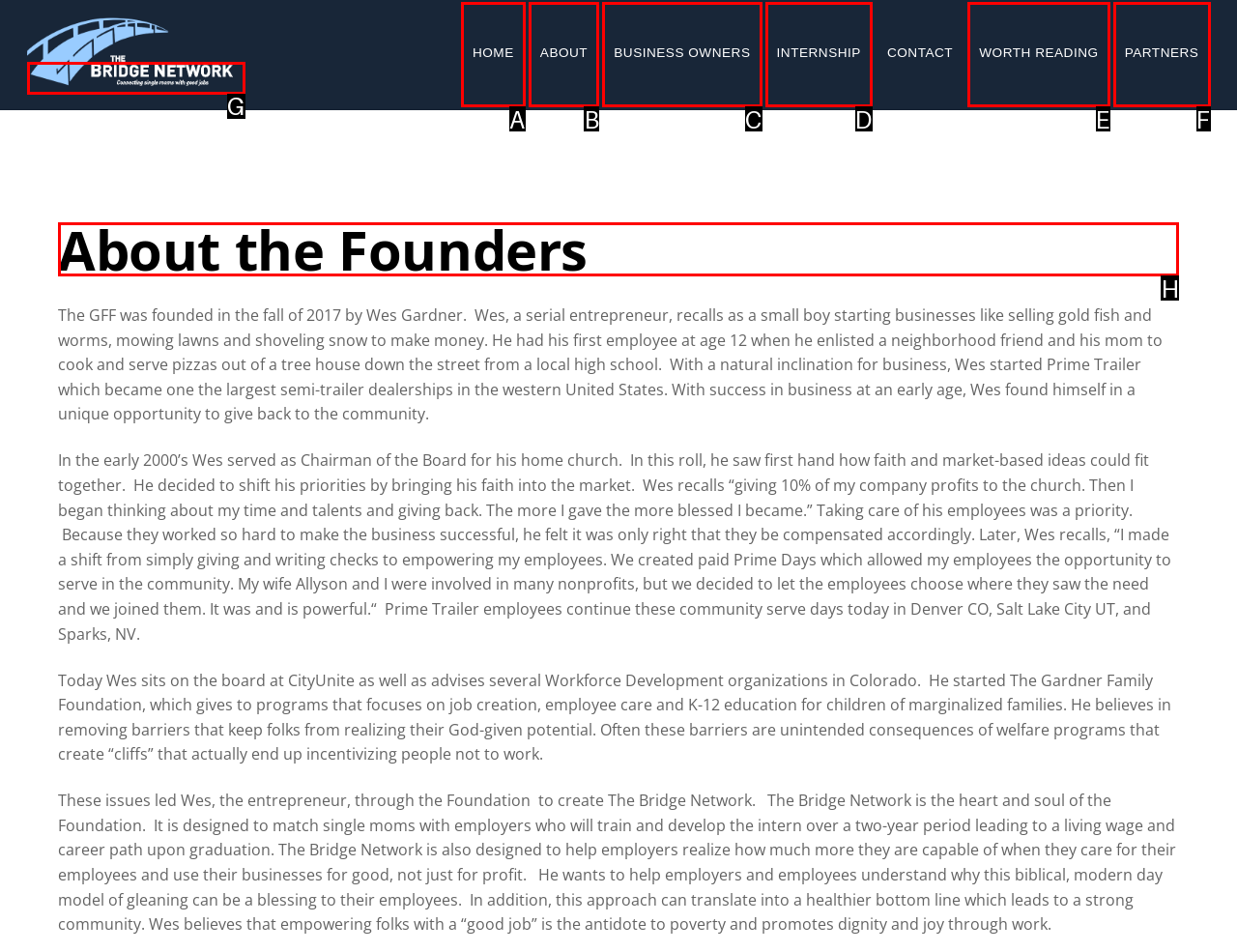Indicate which UI element needs to be clicked to fulfill the task: Read about the founders
Answer with the letter of the chosen option from the available choices directly.

H